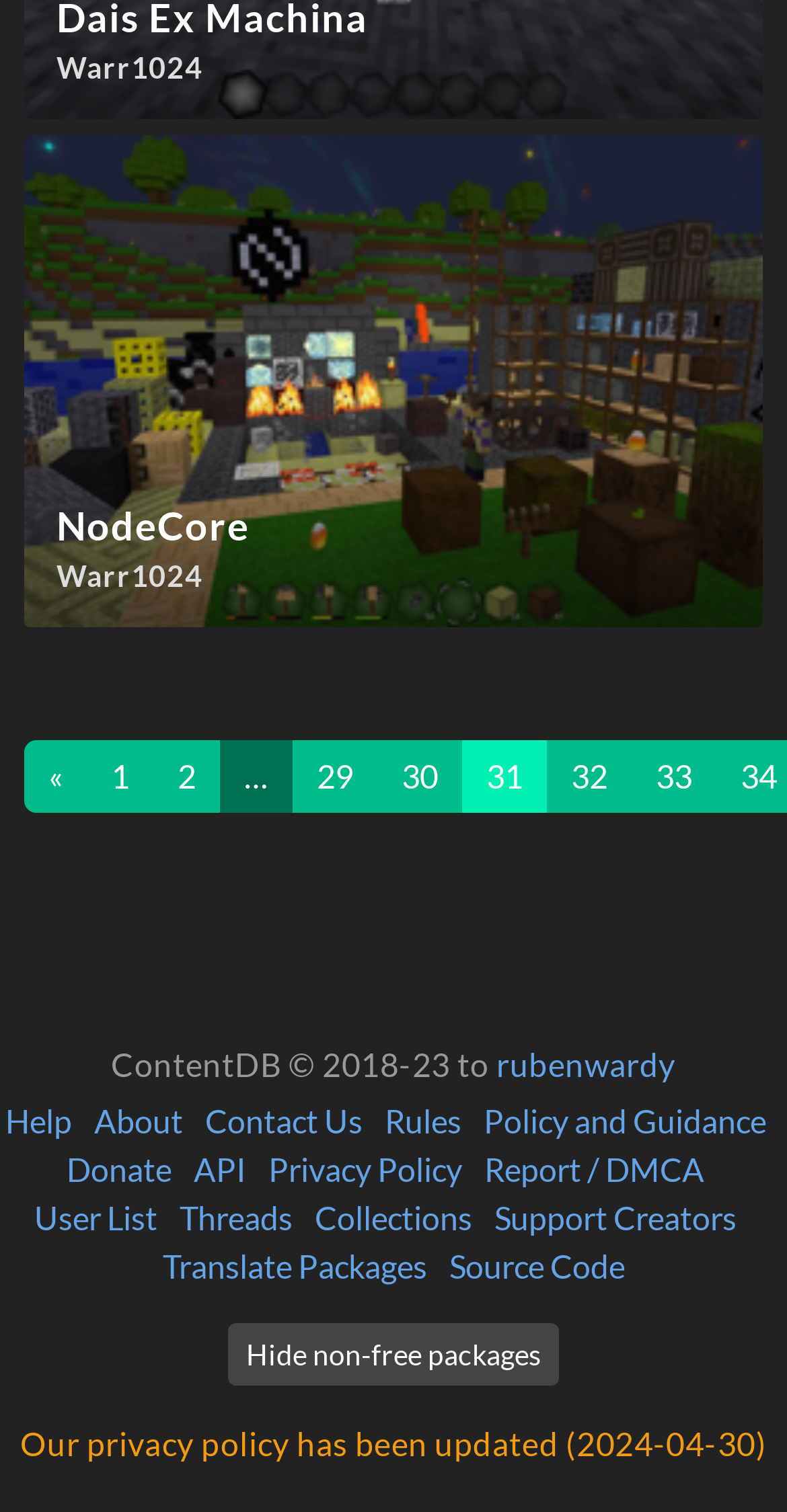What is the name of the website?
Based on the image, please offer an in-depth response to the question.

The name of the website can be found in the heading element with the text 'NodeCore Warr1024' which is a child of the root element.